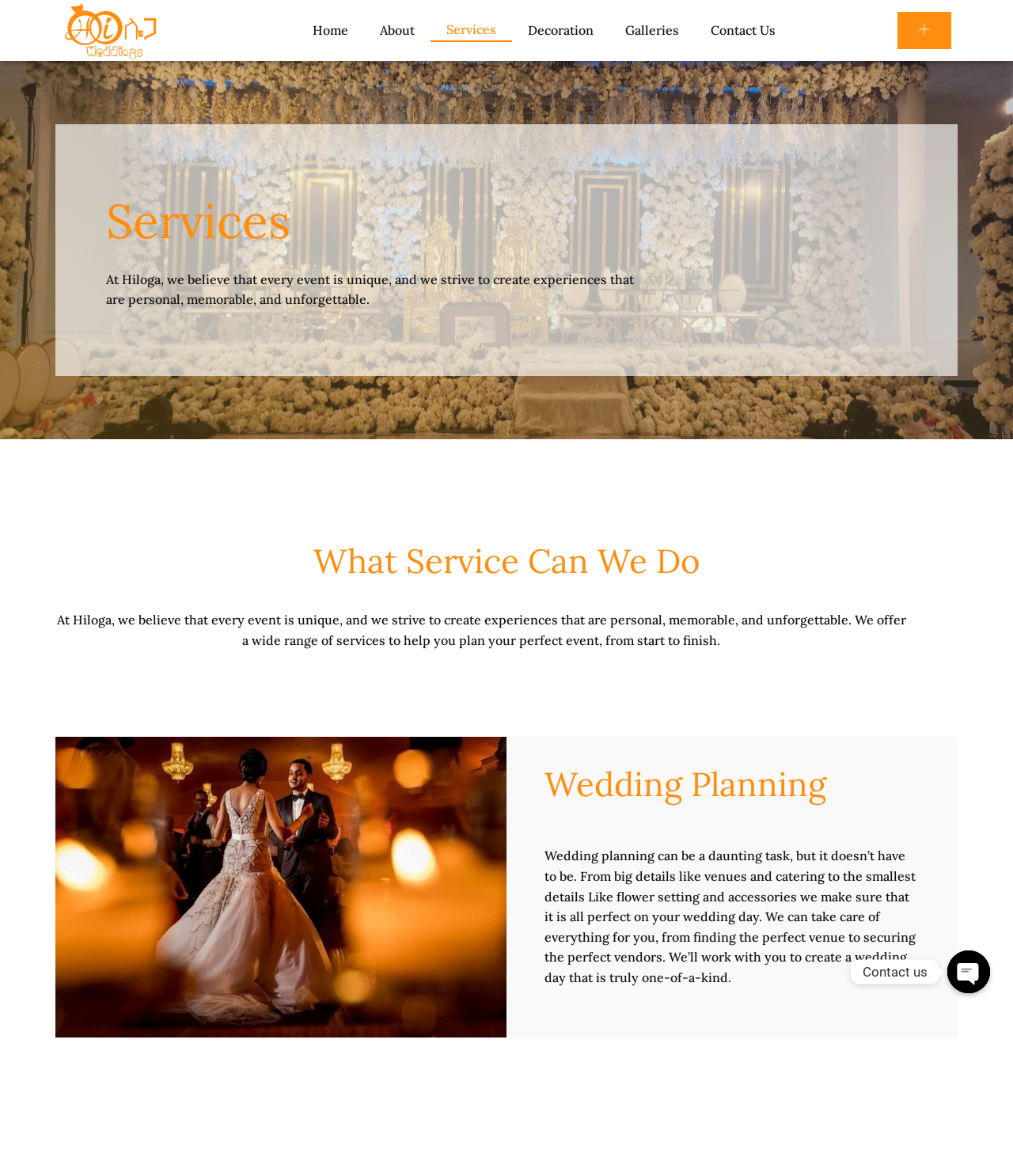Articulate a detailed summary of the webpage's content and design.

The webpage is about the services offered by Hiloga Event. At the top, there are seven navigation links: Home, About, Services, Decoration, Galleries, and Contact Us, aligned horizontally across the page. Below these links, there is a heading that reads "Services" and a paragraph of text that describes Hiloga's event planning philosophy.

Further down, there is another heading that reads "What Service Can We Do" and a longer paragraph of text that explains the range of services offered by Hiloga, from planning to execution. Below this, there is a section dedicated to Wedding Planning, with a heading and a detailed description of the services provided, including venue selection, vendor management, and attention to detail.

At the bottom right corner of the page, there are three links: Phone, Instagram, and Contact us, each accompanied by an image. There is also a button that reads "Open chaty" with an image. Overall, the webpage provides a clear overview of Hiloga Event's services, with a focus on wedding planning and event execution.